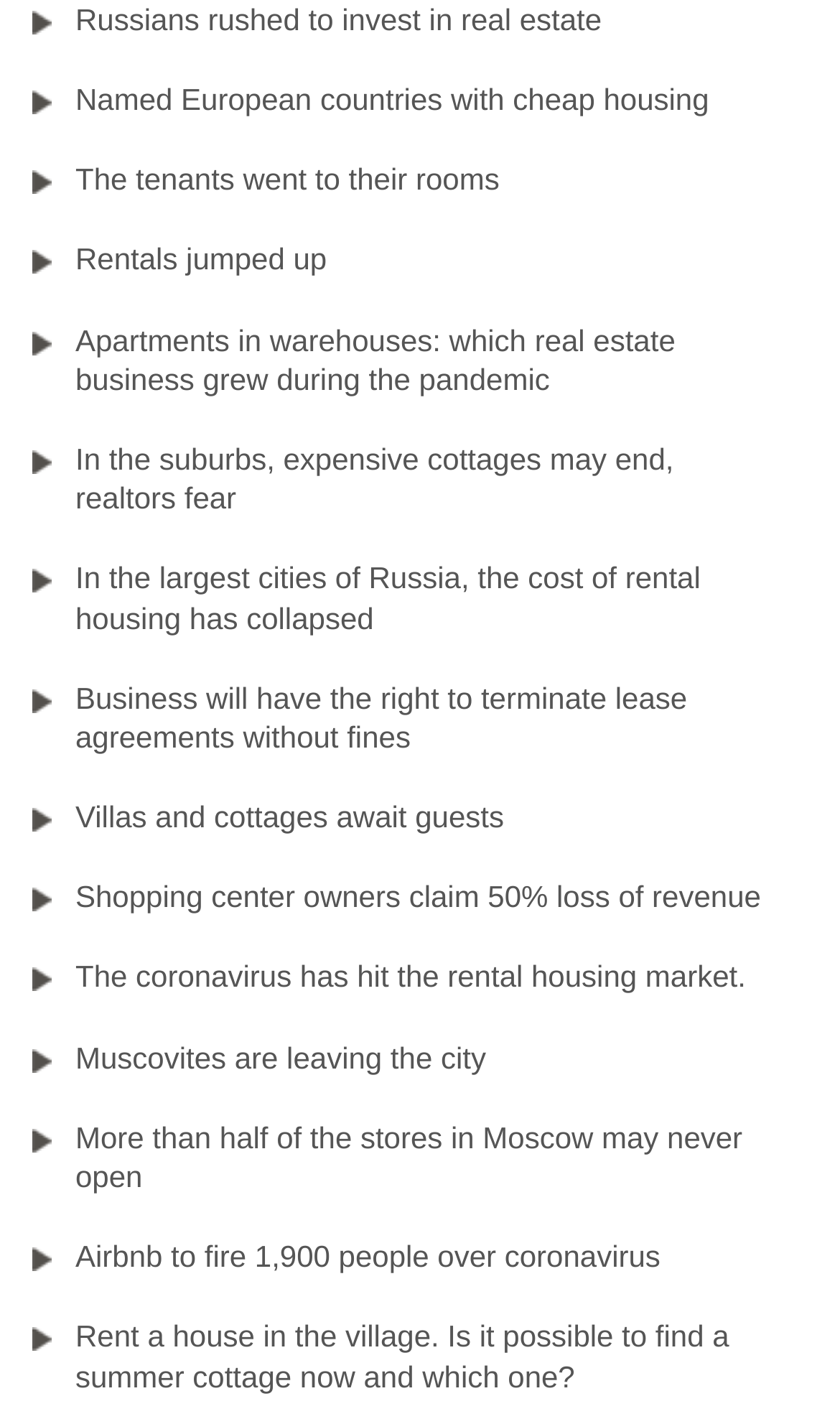Find and indicate the bounding box coordinates of the region you should select to follow the given instruction: "Learn about apartments in warehouses during the pandemic".

[0.038, 0.21, 0.962, 0.296]